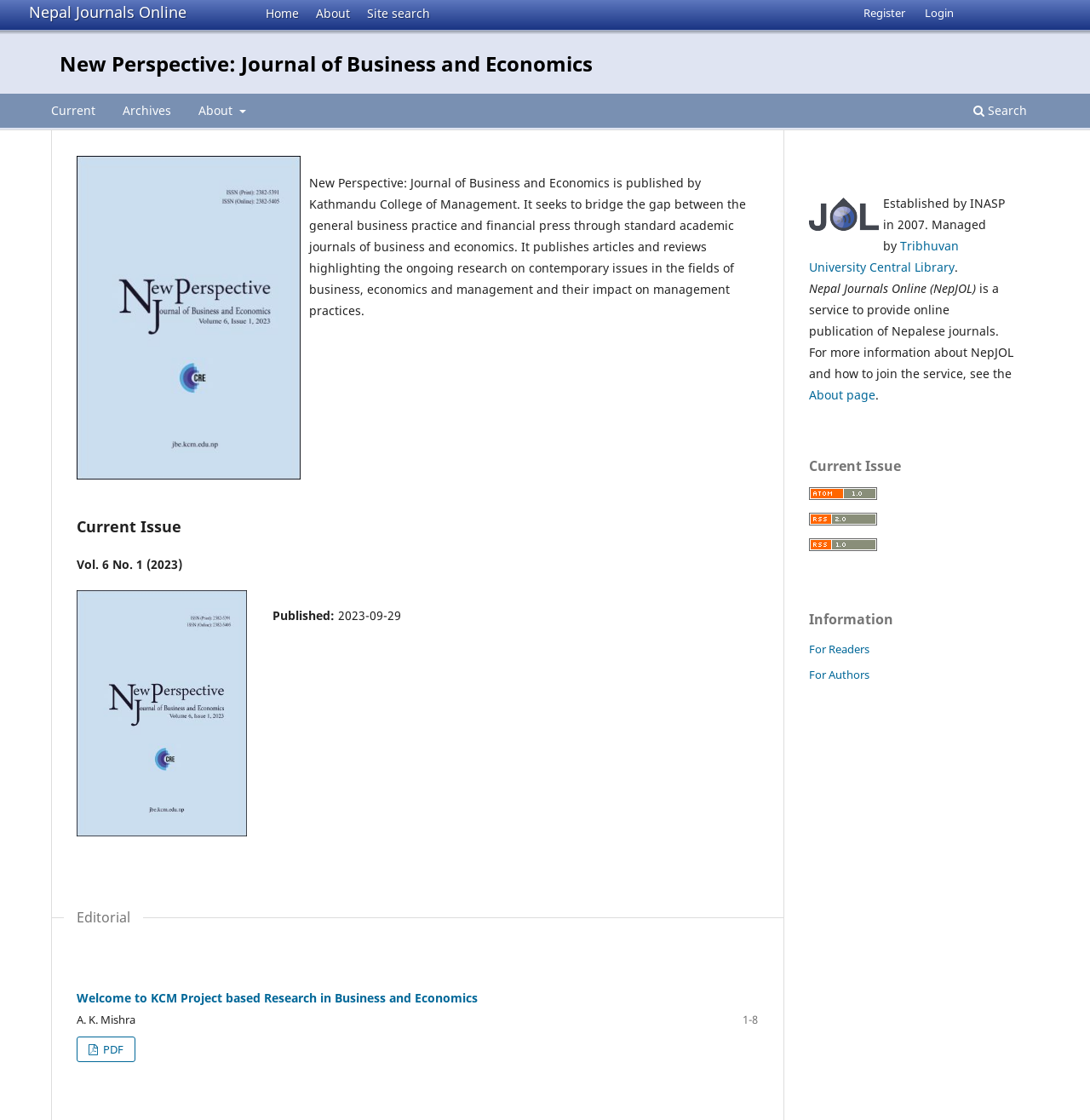Describe all the key features and sections of the webpage thoroughly.

The webpage is for "New Perspective: Journal of Business and Economics", a journal published by Kathmandu College of Management. At the top, there are several links, including "Nepal Journals Online", "Home", "About", and "Site search". Below these links, there is a navigation menu with options like "Current", "Archives", "About", "Search", "Register", and "Login".

On the left side of the page, there is a description of the journal, stating its purpose and scope. Below this, there is a section for the current issue, with a heading "Current Issue" and a subheading "Vol. 6 No. 1 (2023)". There is a link to view the current issue, accompanied by an image. The publication date of the current issue is also mentioned.

Further down, there is an editorial section with a heading "Editorial" and a subheading "Welcome to KCM Project based Research in Business and Economics". There is a link to this editorial, and the author's name, "A. K. Mishra", is mentioned, along with the page numbers "1-8". There is also a link to download the editorial in PDF format.

On the right side of the page, there is a sidebar with information about Nepal Journals Online, including a link to the Tribhuvan University Central Library and a description of the service. There are also links to the "About page" and to subscribe to the journal's RSS feeds, represented by Atom, RSS2, and RSS1 logos. Finally, there are headings for "Current Issue" and "Information", with links to "For Readers" and "For Authors" sections.